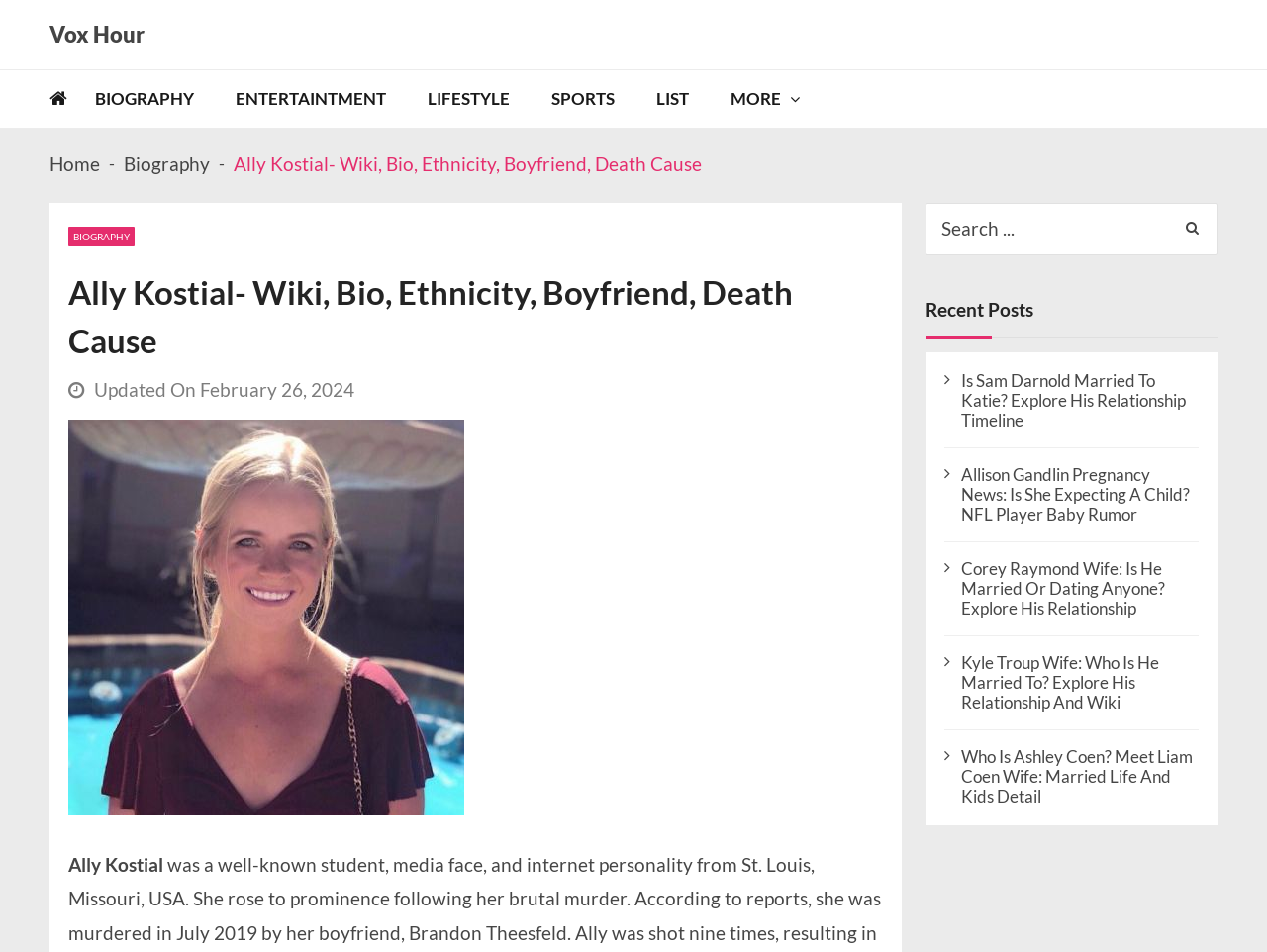What is the name of the person in the biography?
Could you answer the question with a detailed and thorough explanation?

The biography is about Ally Kostial, which is evident from the title 'Ally Kostial- Wiki, Bio, Ethnicity, Boyfriend, Death Cause' and the image caption 'Ally Kostial'.